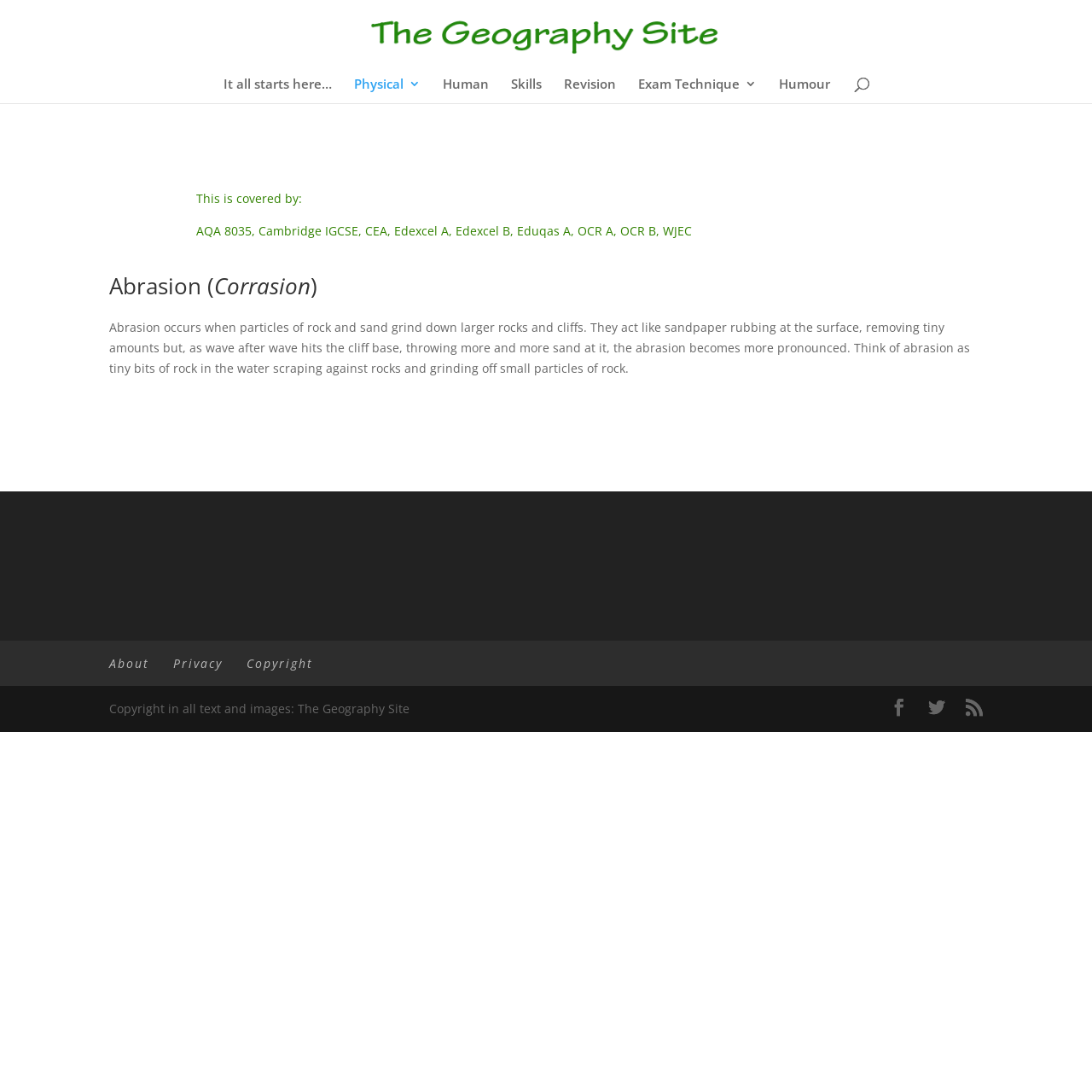What is the purpose of the 'It all starts here…' link?
Answer the question with a single word or phrase, referring to the image.

Unknown